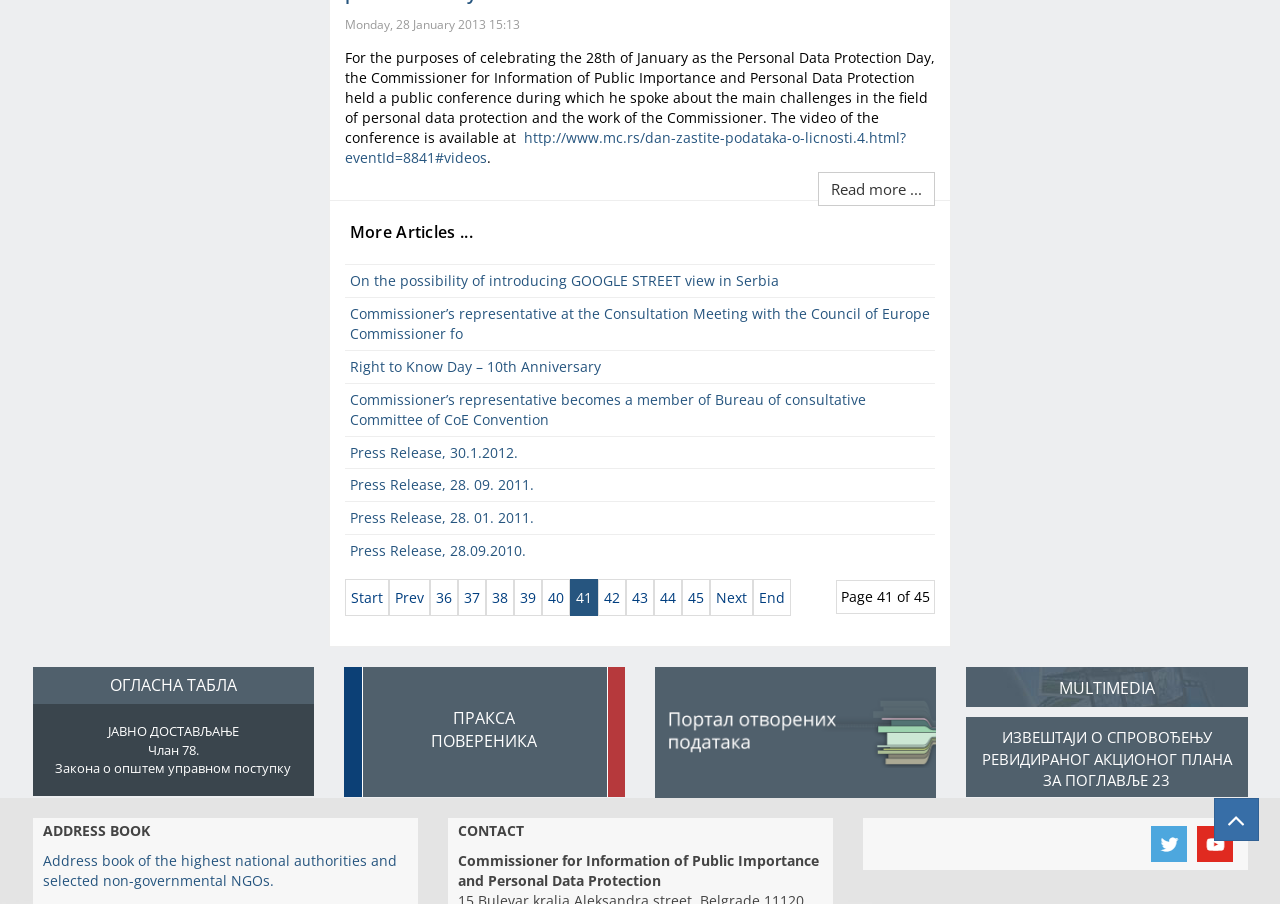Determine the bounding box coordinates for the element that should be clicked to follow this instruction: "Watch the video of the conference". The coordinates should be given as four float numbers between 0 and 1, in the format [left, top, right, bottom].

[0.269, 0.142, 0.708, 0.185]